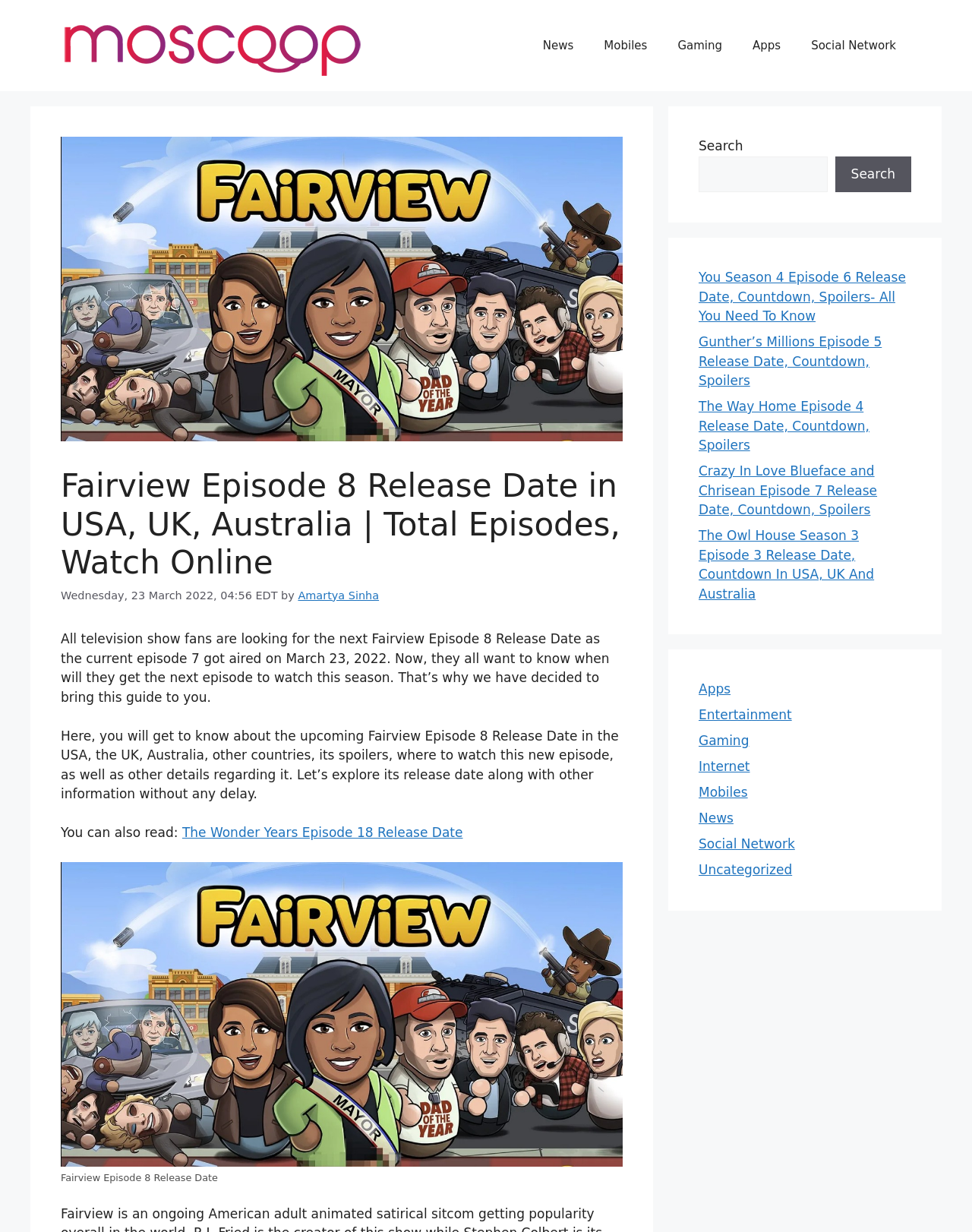Locate the UI element described by parent_node: Search name="s" and provide its bounding box coordinates. Use the format (top-left x, top-left y, bottom-right x, bottom-right y) with all values as floating point numbers between 0 and 1.

[0.719, 0.127, 0.851, 0.156]